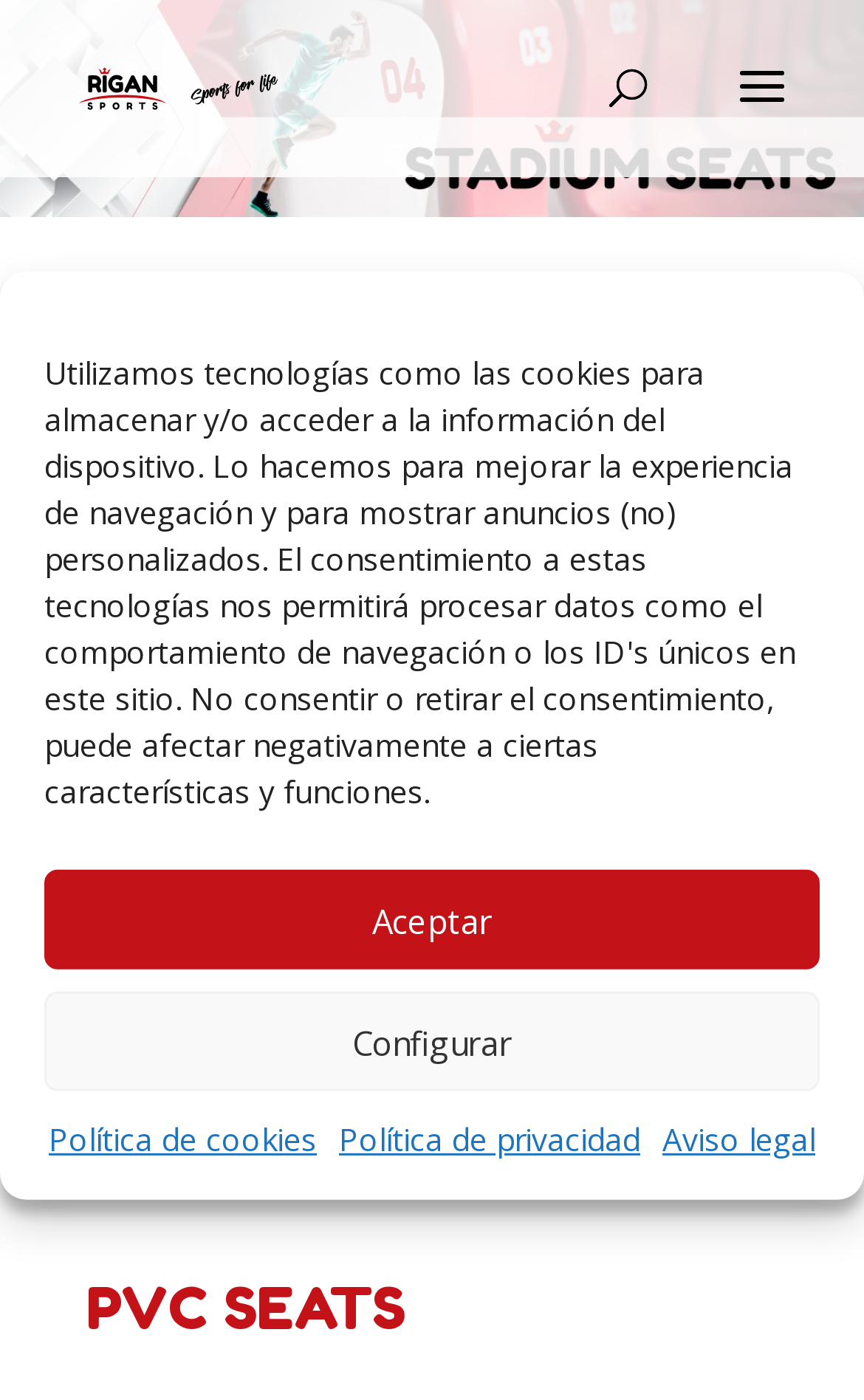Locate the bounding box coordinates of the area you need to click to fulfill this instruction: 'view PVC SEATS products'. The coordinates must be in the form of four float numbers ranging from 0 to 1: [left, top, right, bottom].

[0.364, 0.214, 0.636, 0.249]